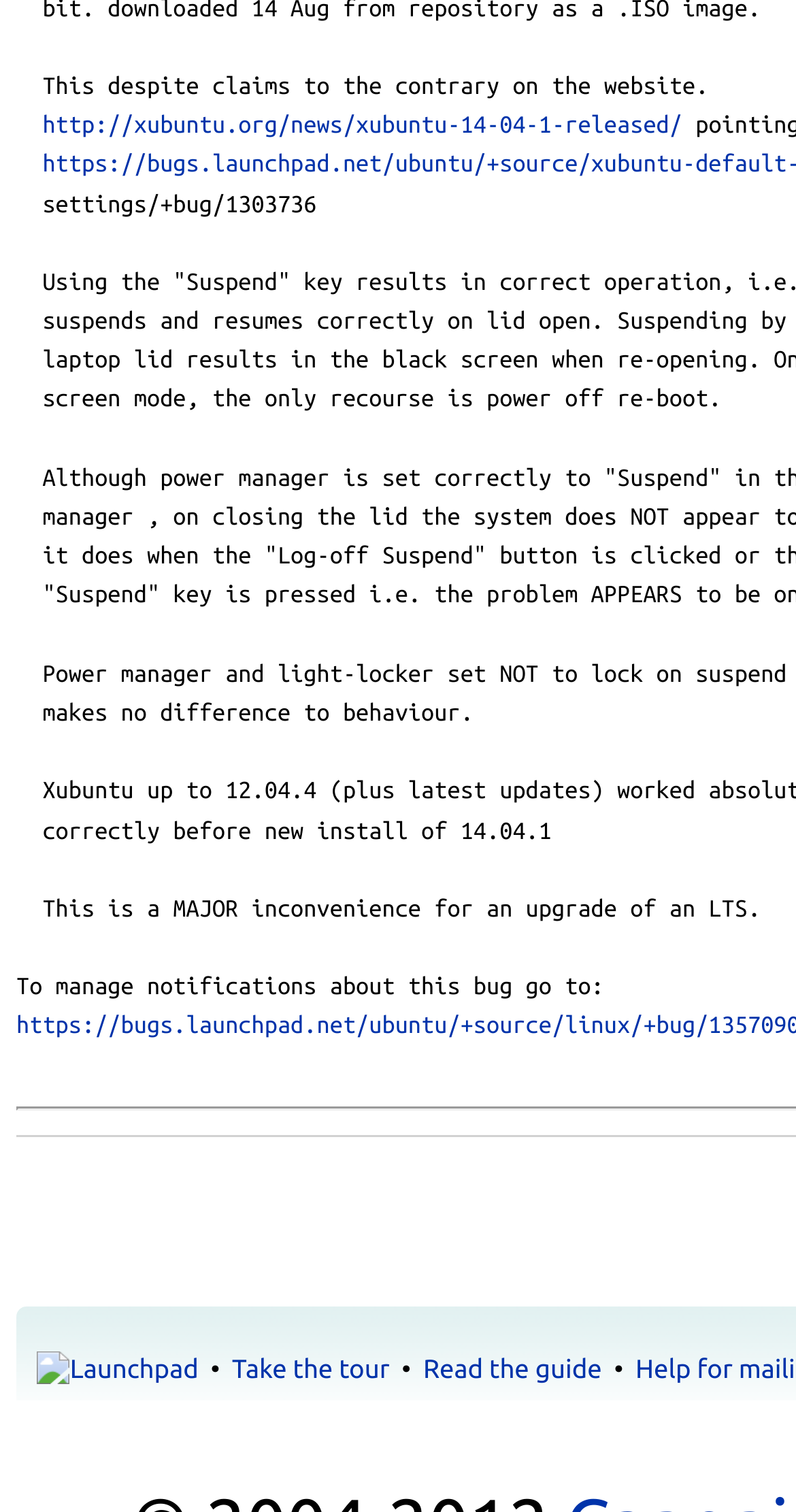Determine the bounding box coordinates for the UI element with the following description: "free online proxies". The coordinates should be four float numbers between 0 and 1, represented as [left, top, right, bottom].

None